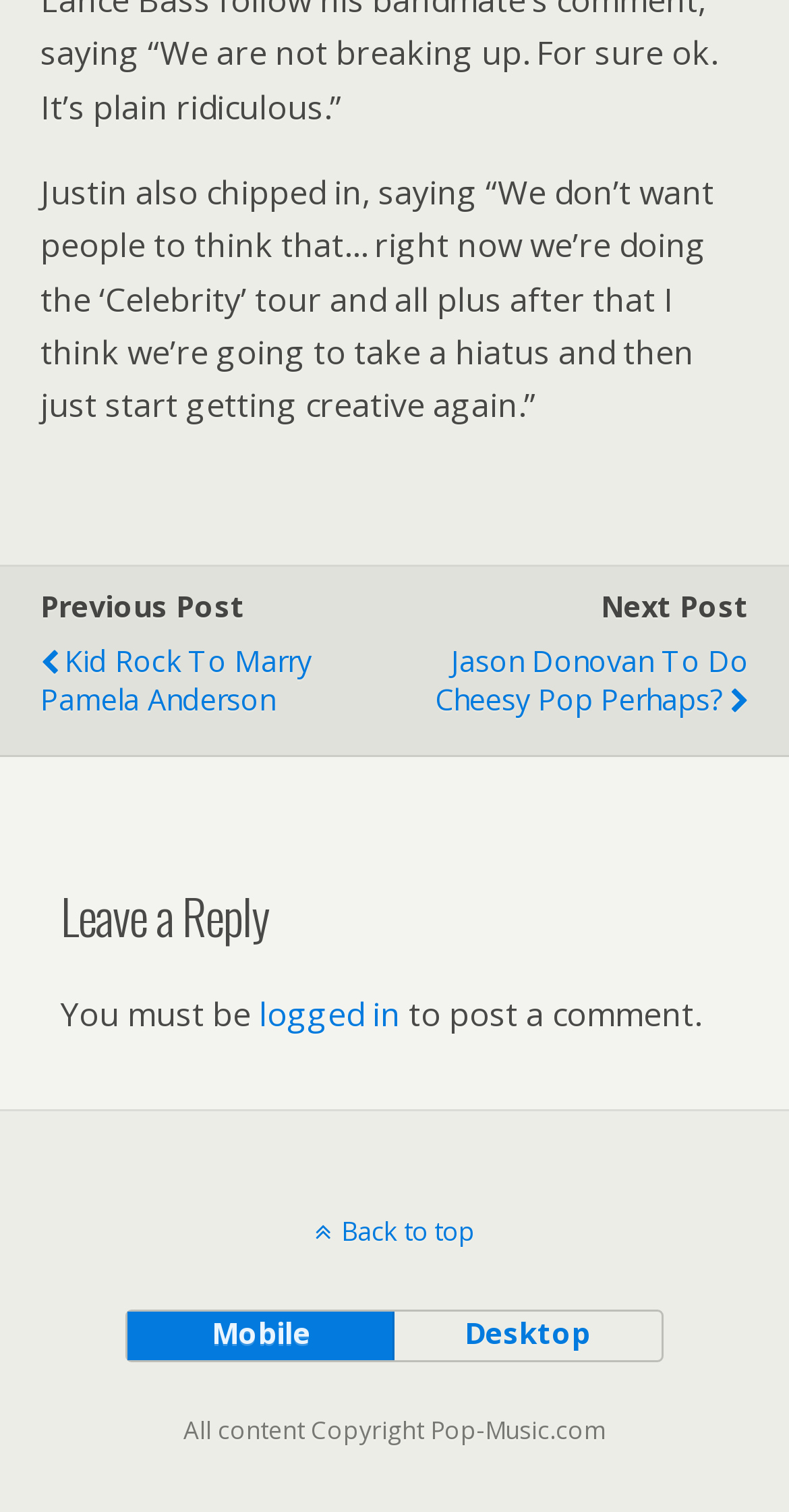Please reply to the following question with a single word or a short phrase:
What is the purpose of the 'Leave a Reply' section?

To post a comment